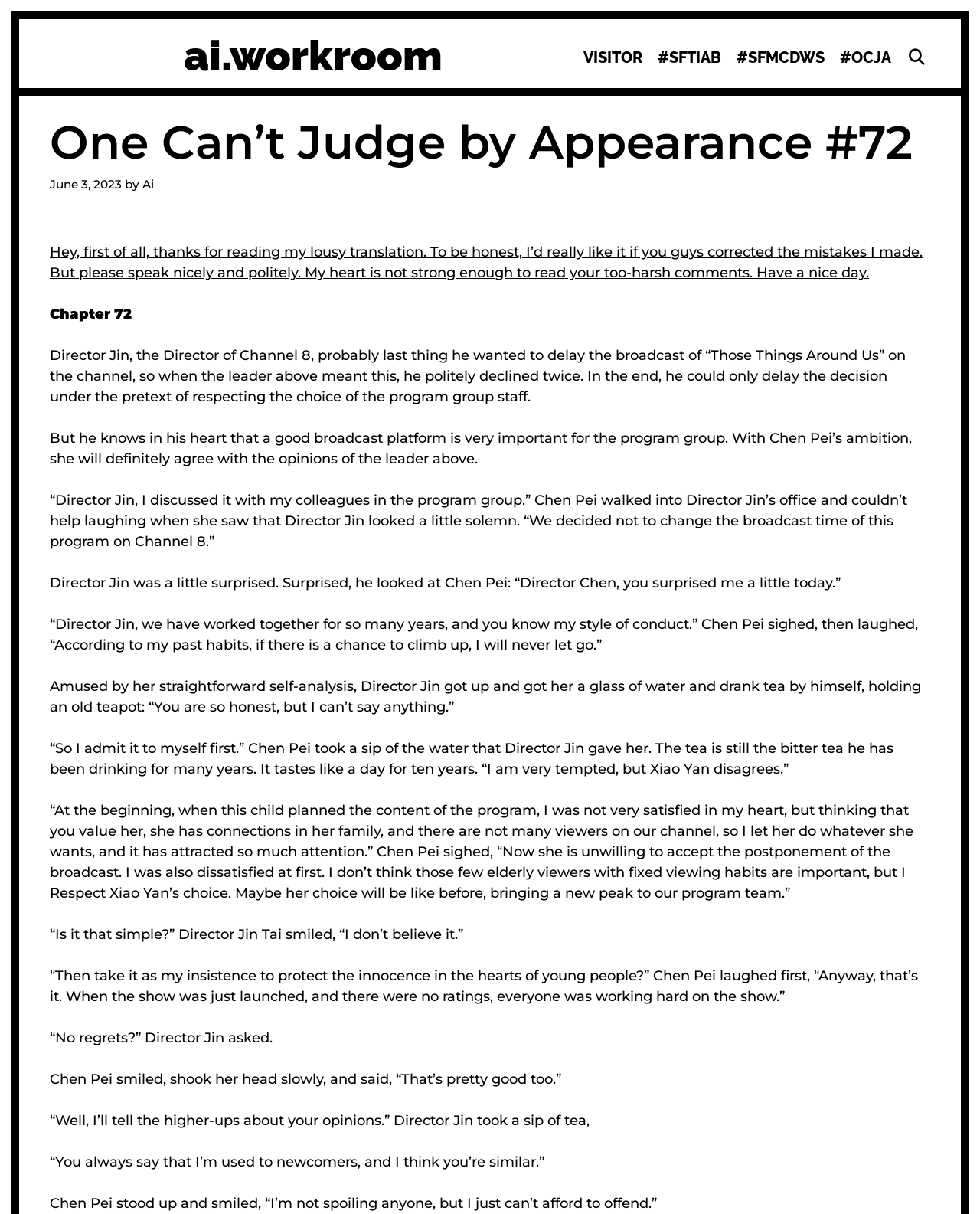Locate the bounding box coordinates of the region to be clicked to comply with the following instruction: "Read the chapter 72". The coordinates must be four float numbers between 0 and 1, in the form [left, top, right, bottom].

[0.051, 0.251, 0.134, 0.265]